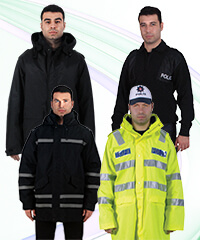Answer briefly with one word or phrase:
What type of mission is the bright yellow raincoat suited for?

Search and rescue